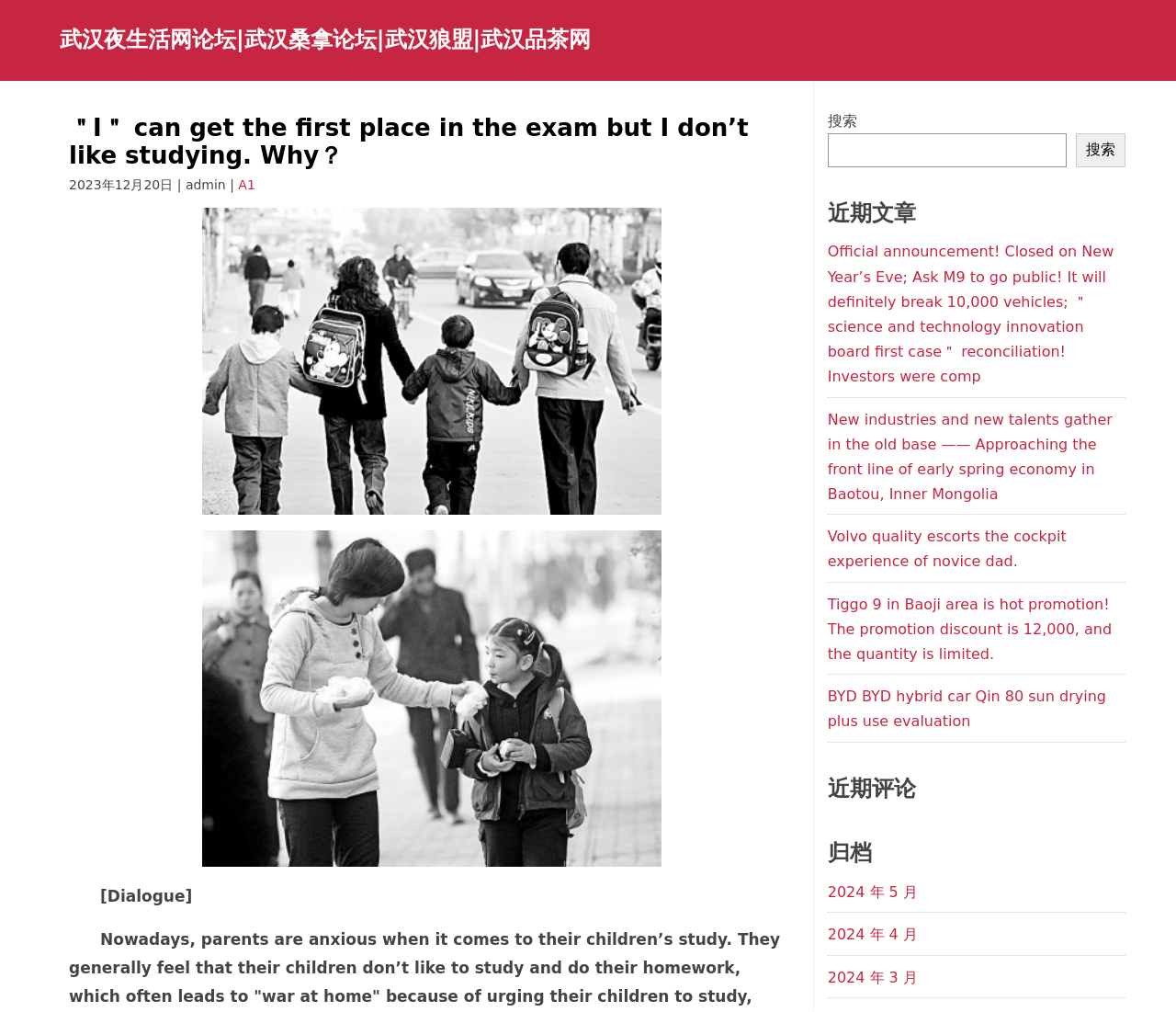Give a short answer to this question using one word or a phrase:
What is the category of the latest article?

近期文章